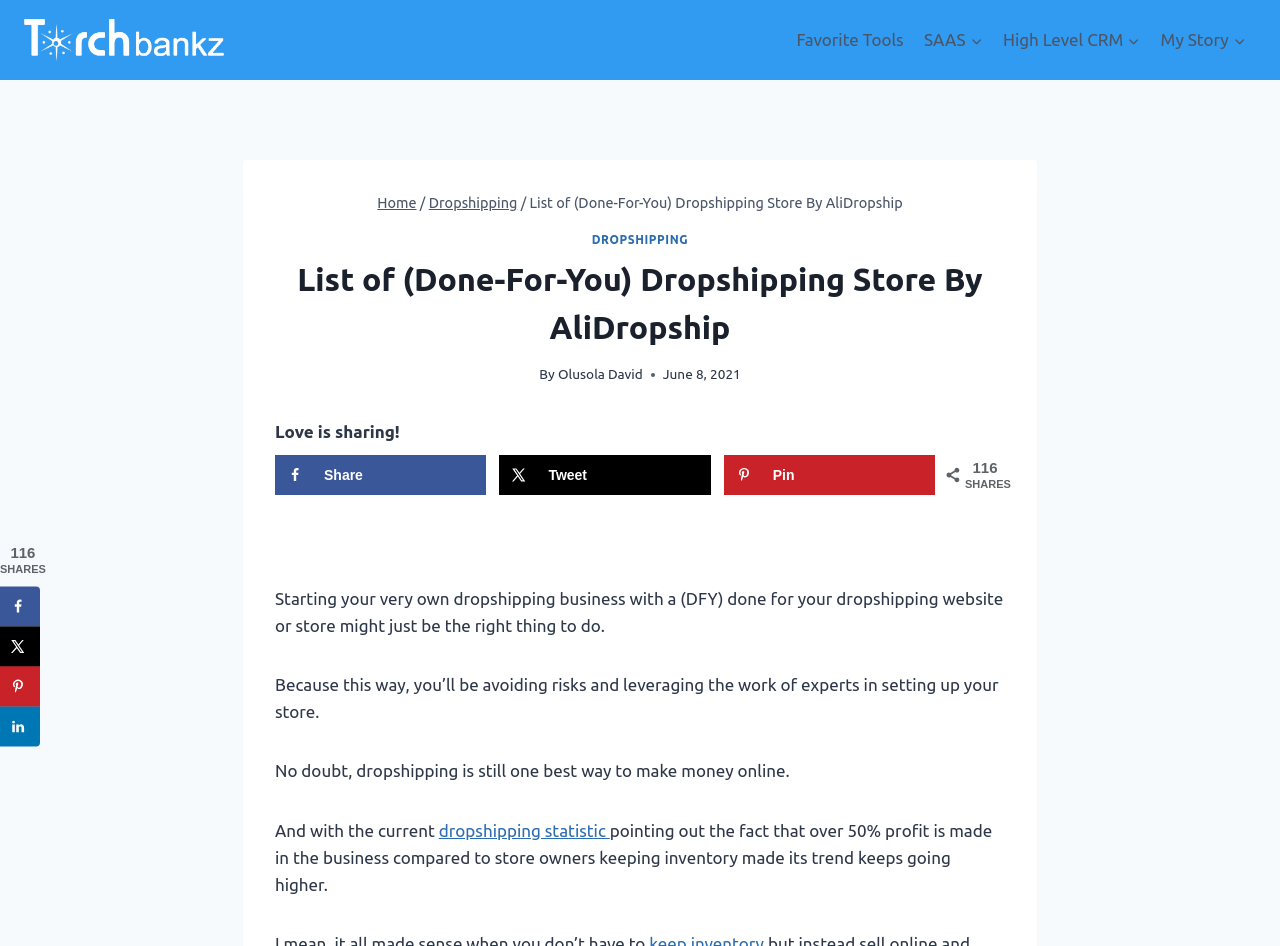Provide the bounding box coordinates for the area that should be clicked to complete the instruction: "Click on the 'Favorite Tools' link".

[0.614, 0.017, 0.714, 0.067]